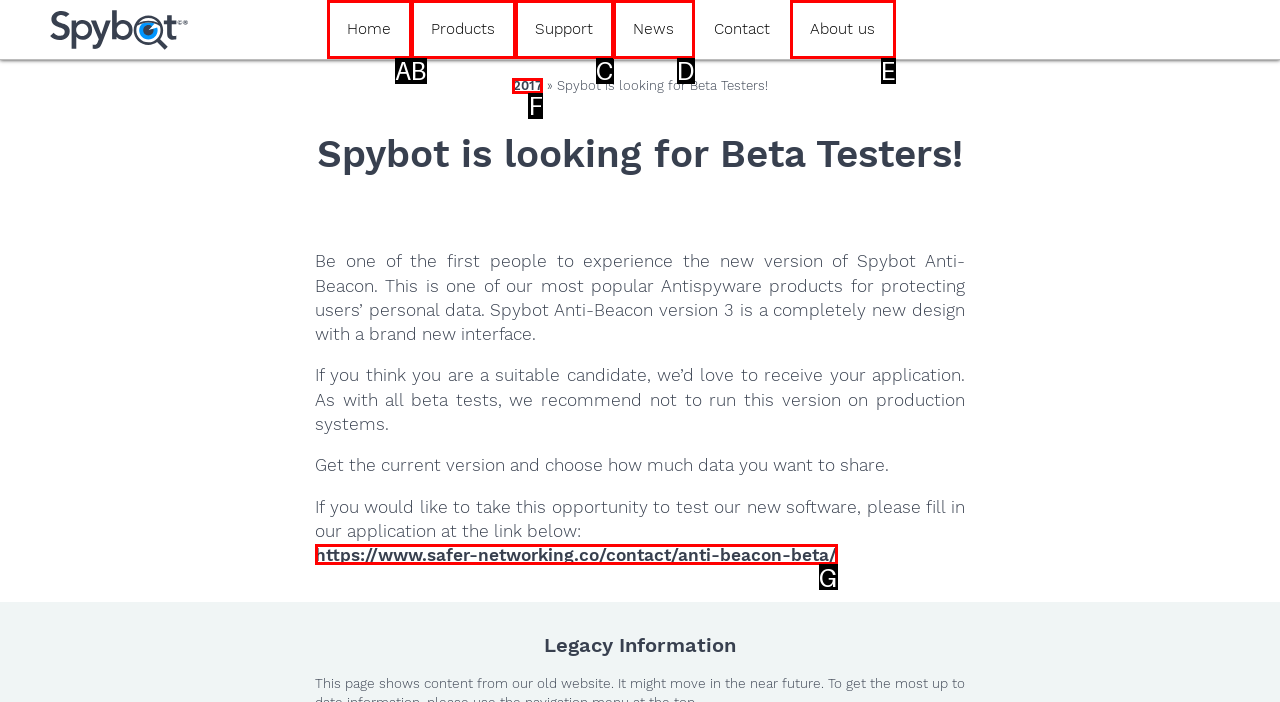Determine which option fits the element description: About us
Answer with the option’s letter directly.

None